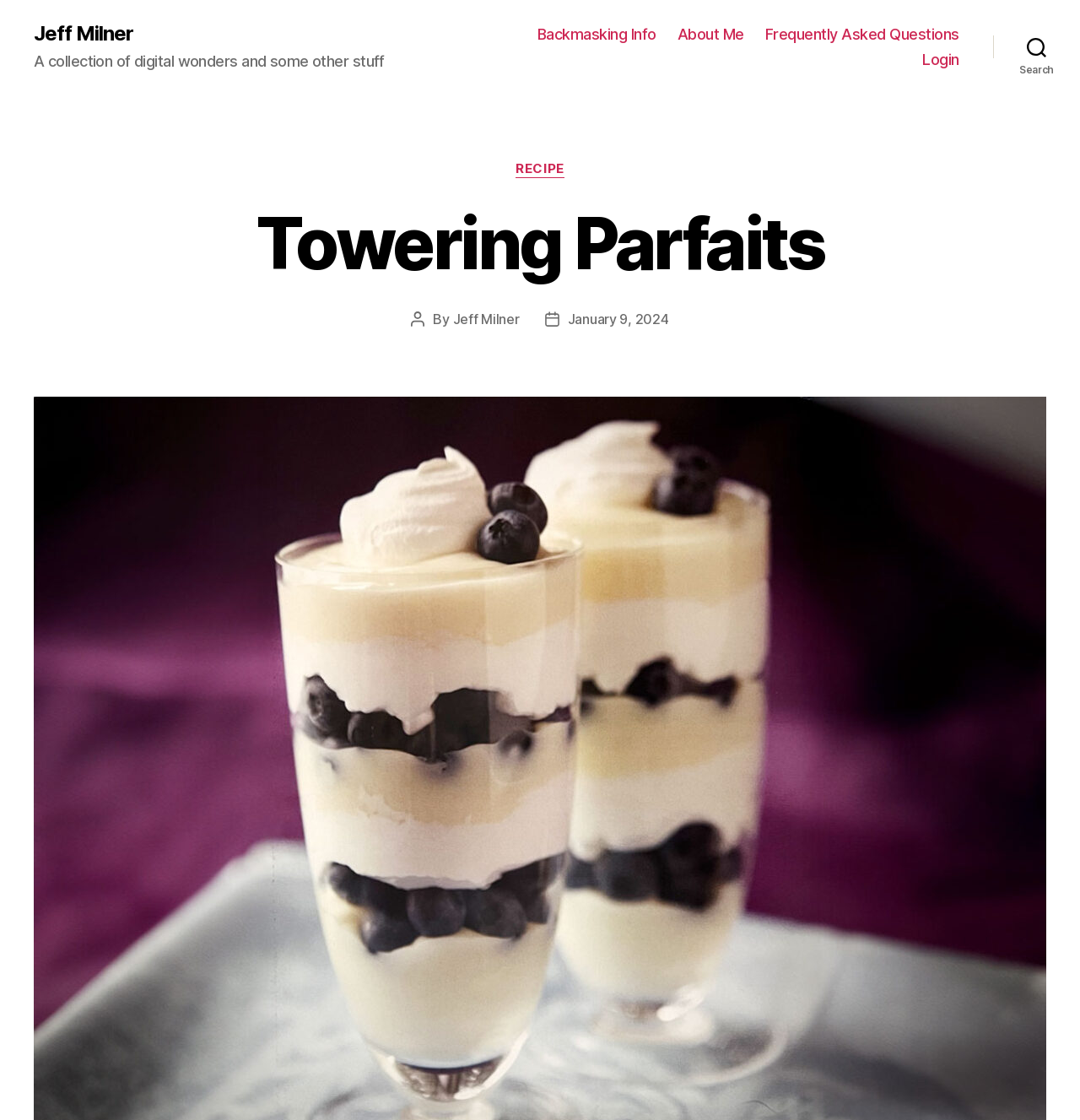Locate the bounding box coordinates of the clickable area to execute the instruction: "go to about me page". Provide the coordinates as four float numbers between 0 and 1, represented as [left, top, right, bottom].

[0.627, 0.023, 0.689, 0.039]